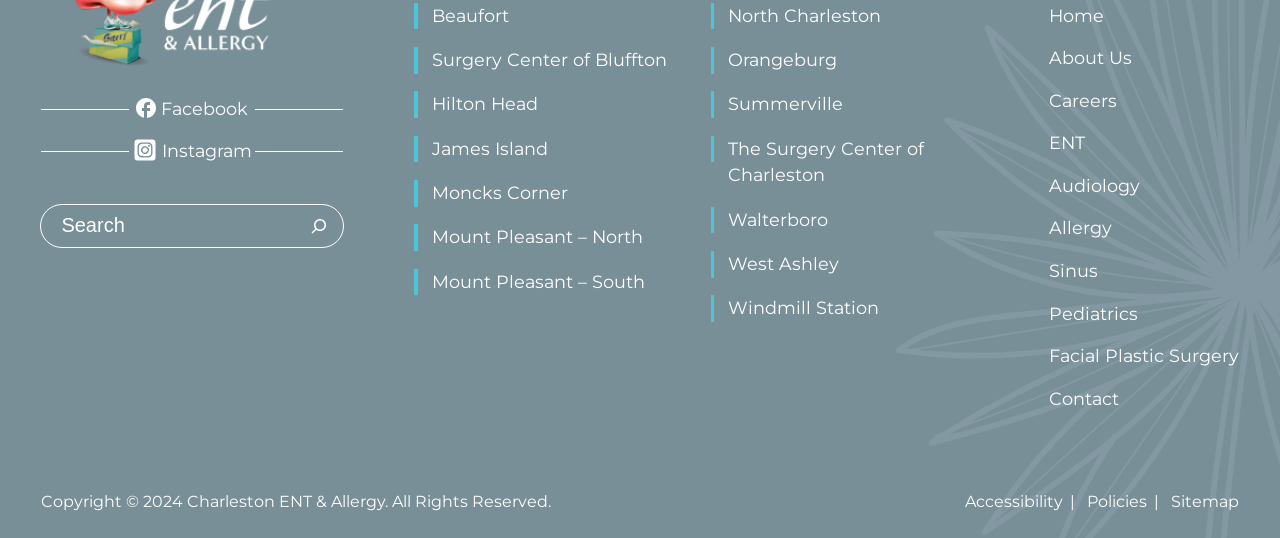Can you find the bounding box coordinates for the element to click on to achieve the instruction: "Contact us"?

[0.819, 0.717, 0.874, 0.766]